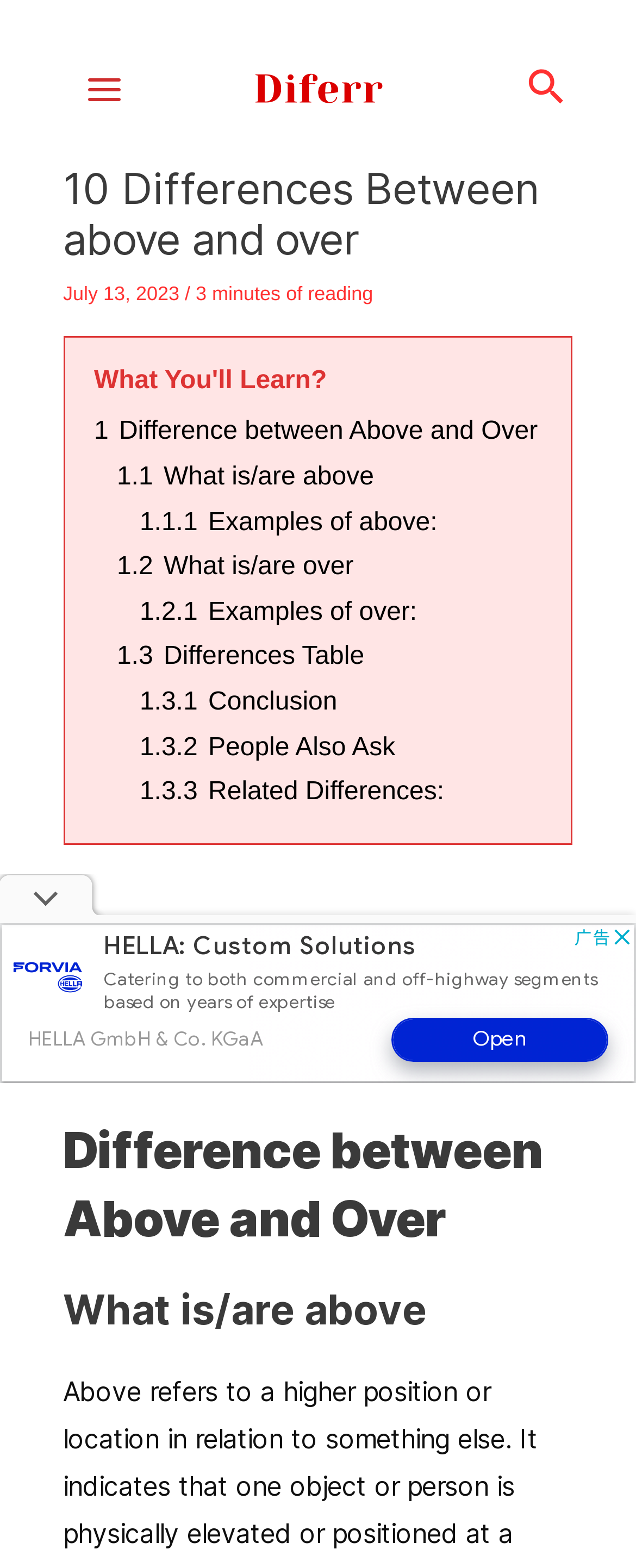What is the logo of the website?
Refer to the image and provide a thorough answer to the question.

I found the logo of the website by looking at the top left corner of the webpage, where it displays the logo of the website, which is called 'Diferr logo'.